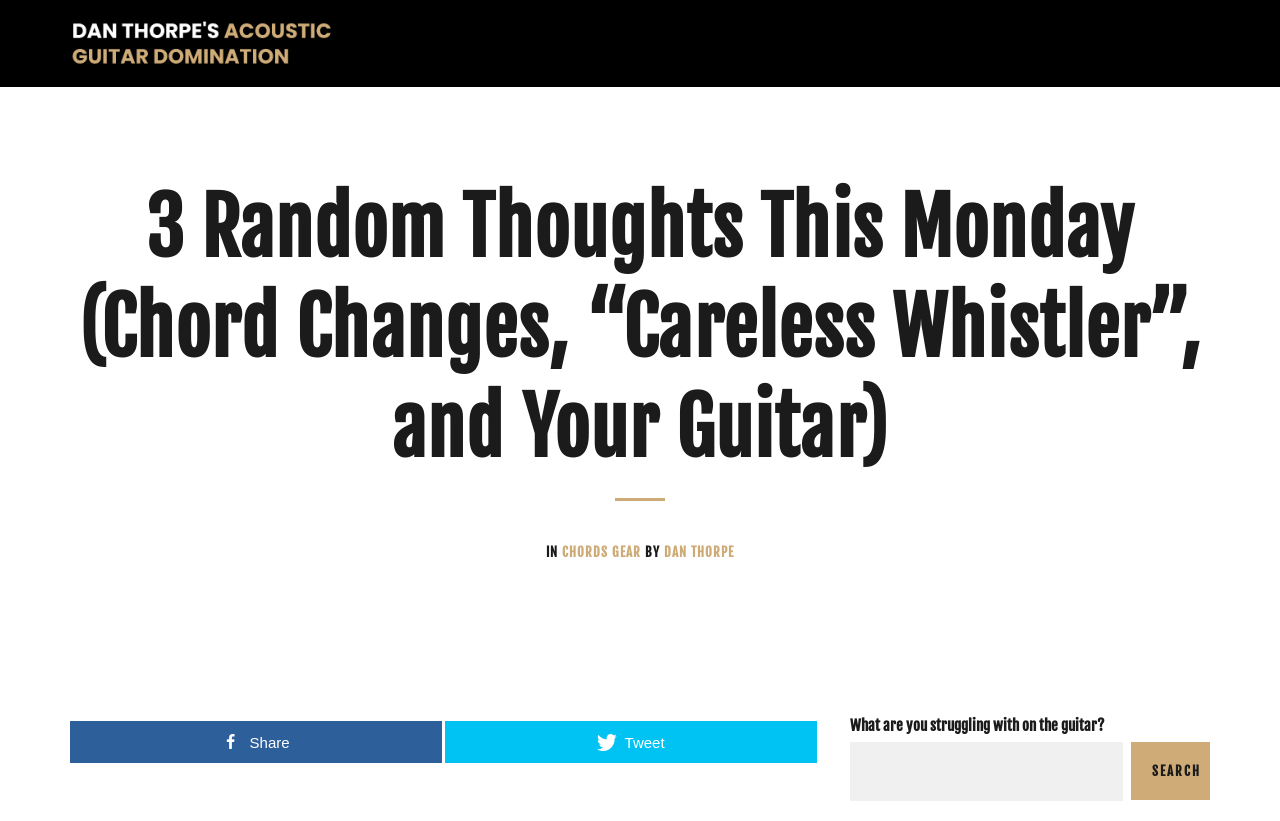Find the bounding box coordinates of the area to click in order to follow the instruction: "Visit the CHORDS page".

[0.439, 0.663, 0.478, 0.682]